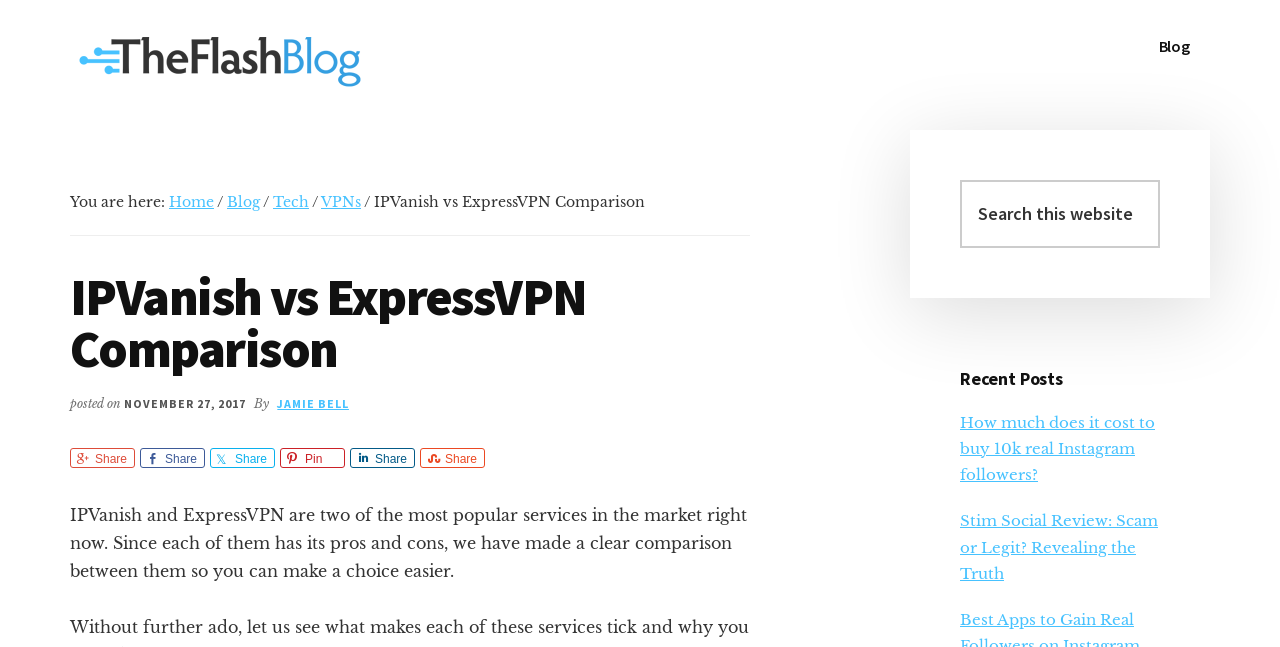Please specify the bounding box coordinates of the region to click in order to perform the following instruction: "Read the 'IPVanish vs ExpressVPN Comparison' article".

[0.055, 0.418, 0.586, 0.638]